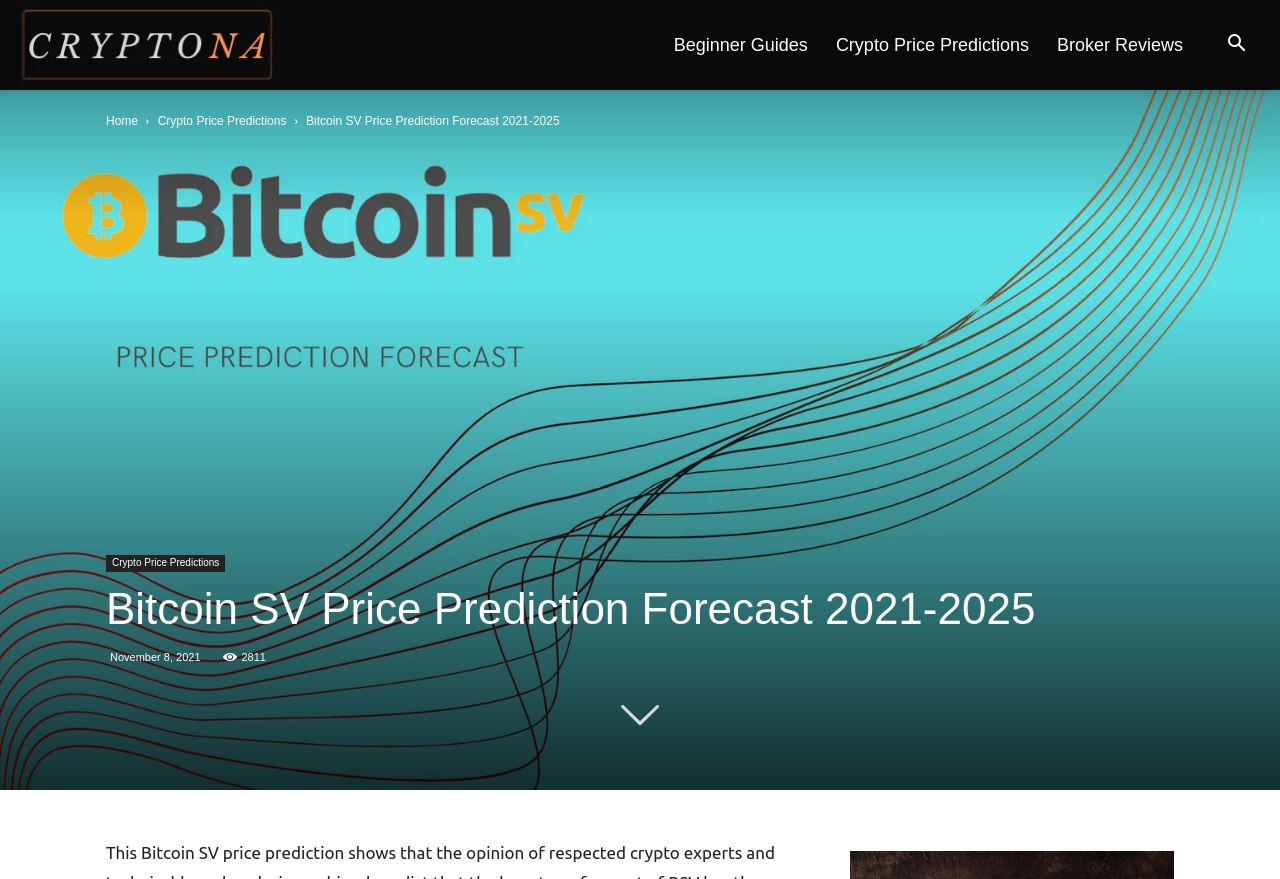Determine the bounding box coordinates of the clickable element to achieve the following action: 'View crypto price predictions'. Provide the coordinates as four float values between 0 and 1, formatted as [left, top, right, bottom].

[0.123, 0.13, 0.224, 0.146]